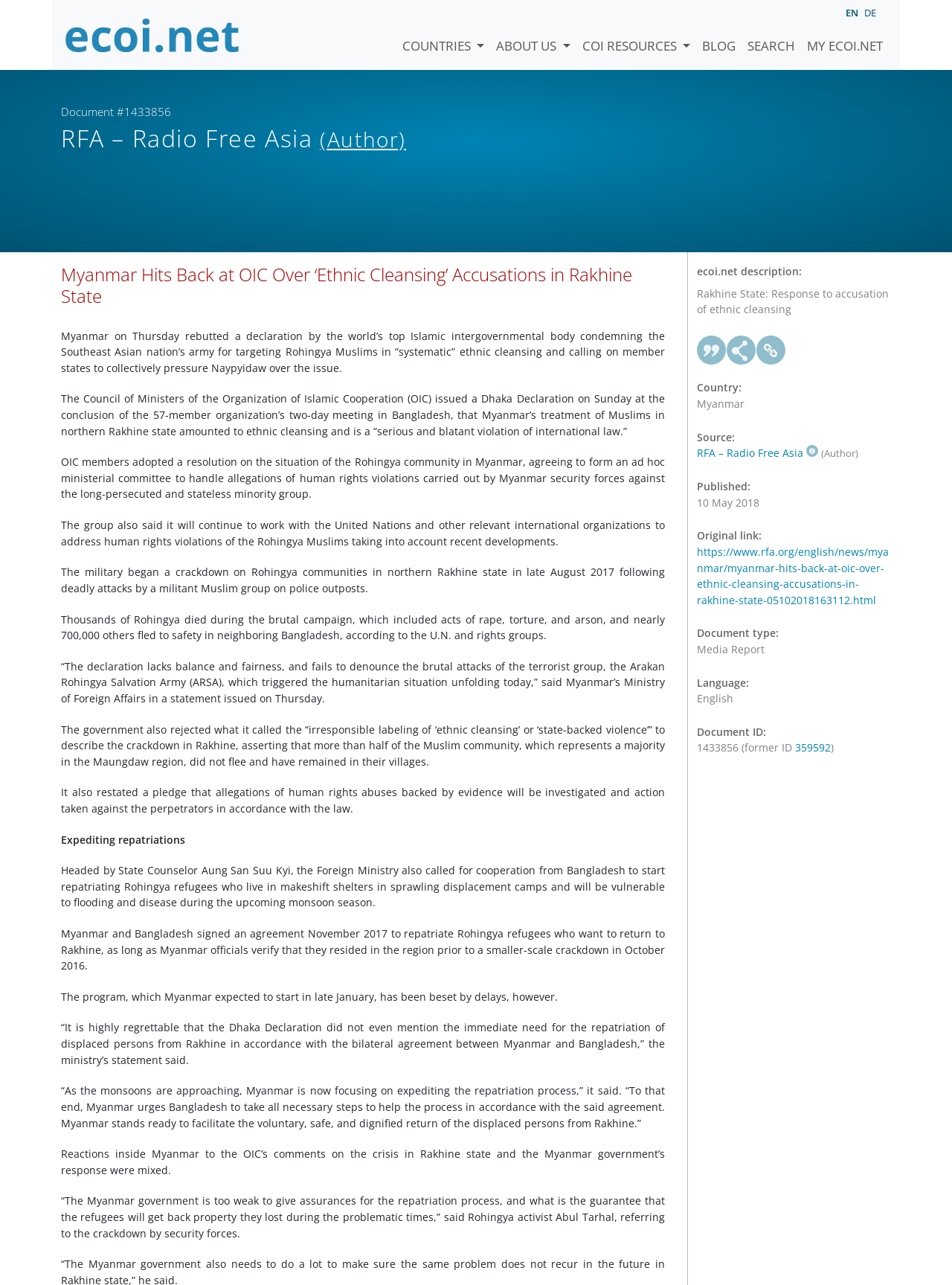Please specify the bounding box coordinates of the element that should be clicked to execute the given instruction: 'Click the 'COUNTRIES' link'. Ensure the coordinates are four float numbers between 0 and 1, expressed as [left, top, right, bottom].

[0.416, 0.011, 0.515, 0.043]